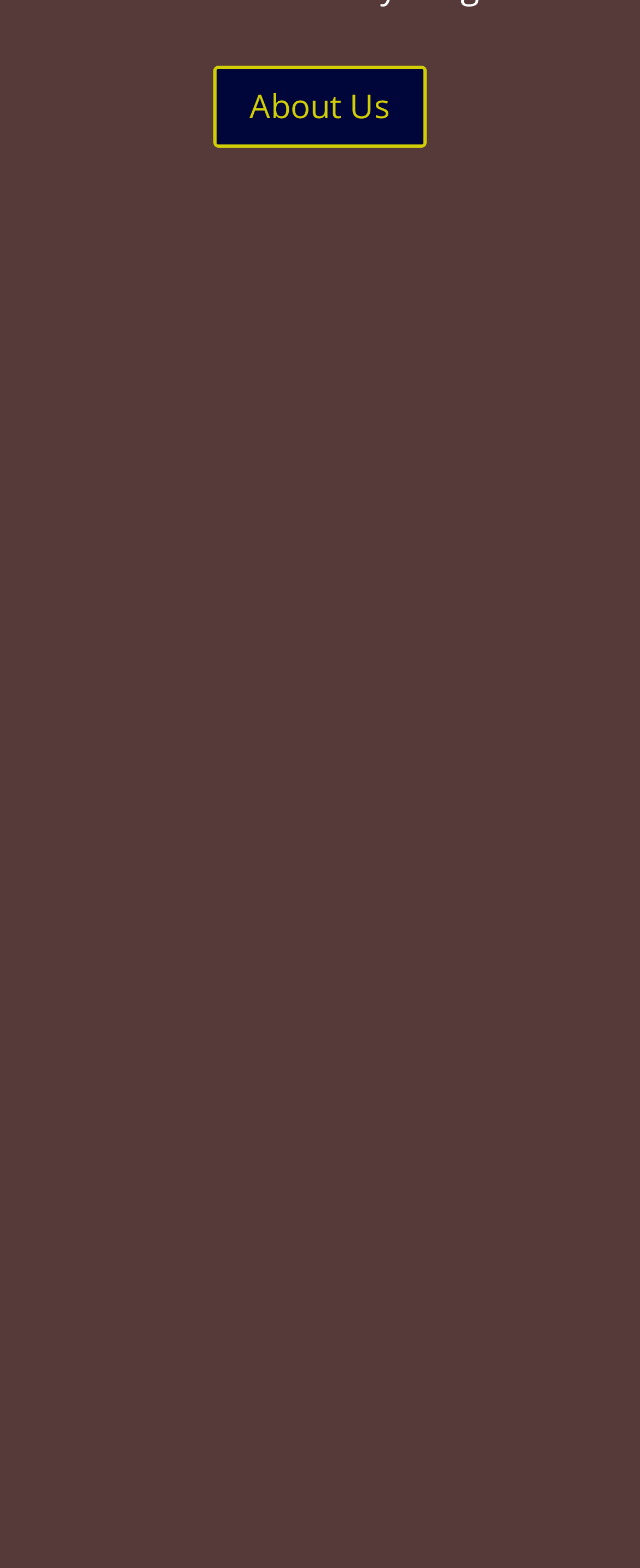Using the provided element description, identify the bounding box coordinates as (top-left x, top-left y, bottom-right x, bottom-right y). Ensure all values are between 0 and 1. Description: Post not marked as liked

None